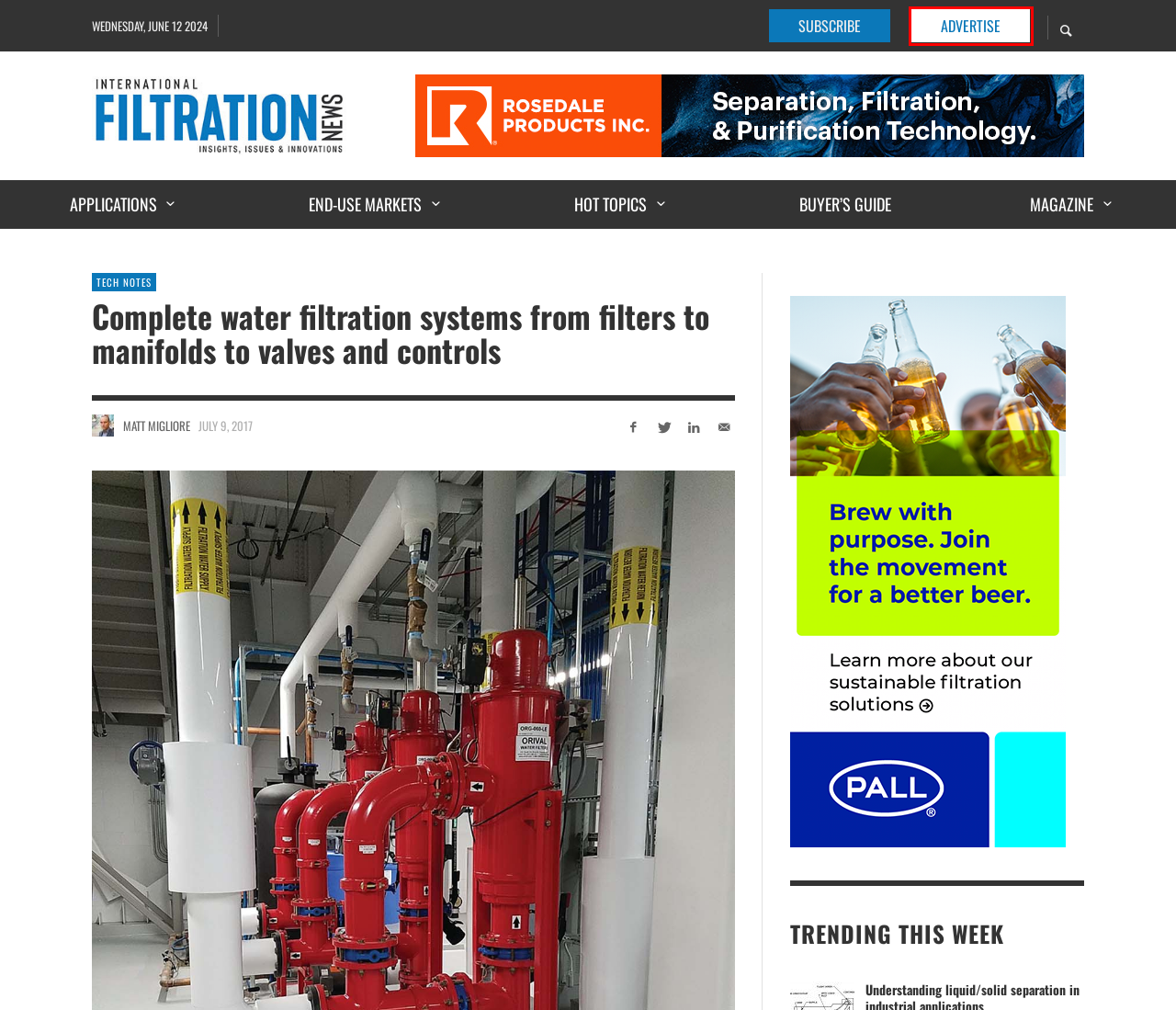Examine the screenshot of a webpage with a red bounding box around a specific UI element. Identify which webpage description best matches the new webpage that appears after clicking the element in the red bounding box. Here are the candidates:
A. International Filtration News | INDA Media
B. ELSNER Revolutionizes Filtration Manufacturing with Automation - International Filtration News
C. Buyer's Guide | Filtration News
D. Subscription Information | International Filtration News
E. Advertising & Marketing Programs - International Filtration News
F. Tech Notes Archives - International Filtration News
G. About International Filtration News - International Filtration News
H. Matt Migliore, Author at International Filtration News

E